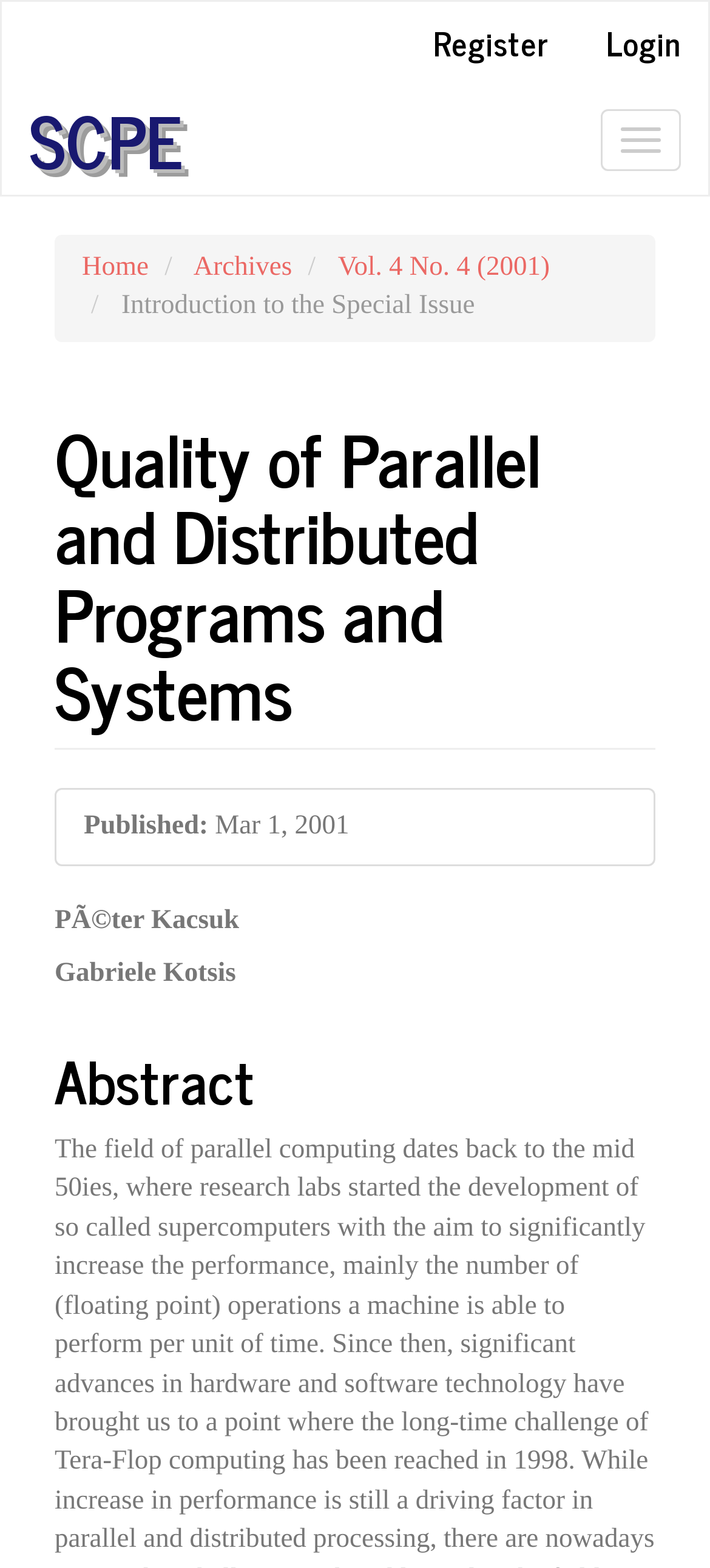Respond to the question below with a single word or phrase:
What is the name of the journal?

SCPE